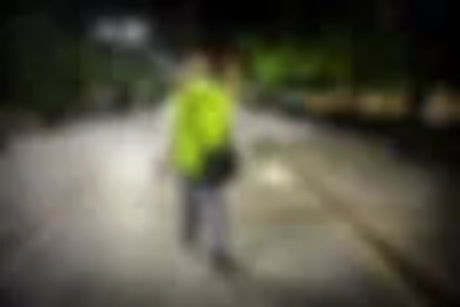Explain in detail what you see in the image.

The image depicts a modern-day nightwatchman, known as "sereno," walking through a beautifully lit urban environment at night. Clad in a bright yellow reflective jacket, he embodies the revitalized tradition of overseeing local security in Spanish towns. The setting showcases a peaceful street illuminated by streetlights, enhancing the sense of calm that accompanies his patrol. Historically, the role of a sereno included carrying a heavy bunch of keys, which were used to open various entrances for residents, and even acting as a signal of security during the late hours. The image serves as a contemporary representation of this historical figure, reflecting the cultural heritage and ongoing practices in areas like Gijón and Chamberí, where such traditions are experiencing a revival.